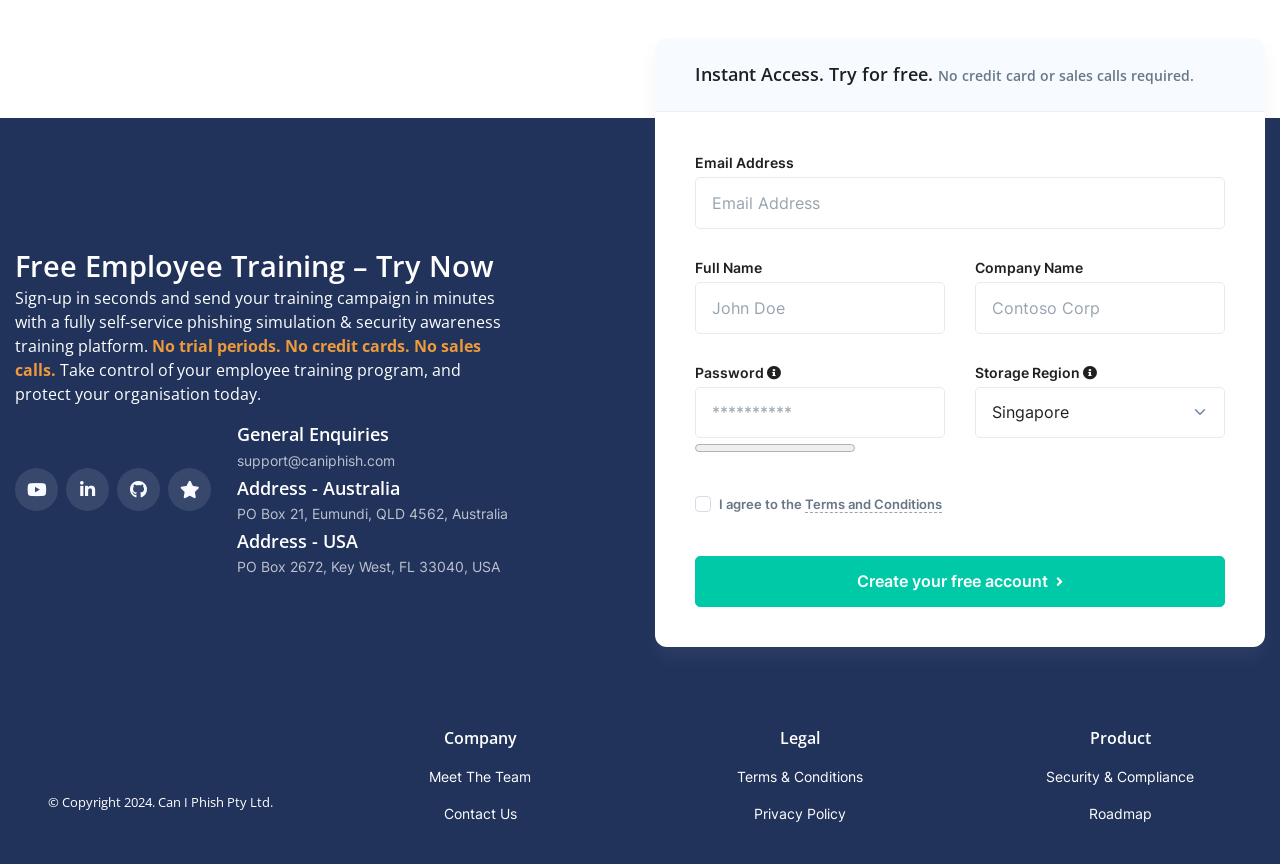Identify the bounding box coordinates for the UI element mentioned here: "Terms and Conditions". Provide the coordinates as four float values between 0 and 1, i.e., [left, top, right, bottom].

[0.629, 0.575, 0.736, 0.594]